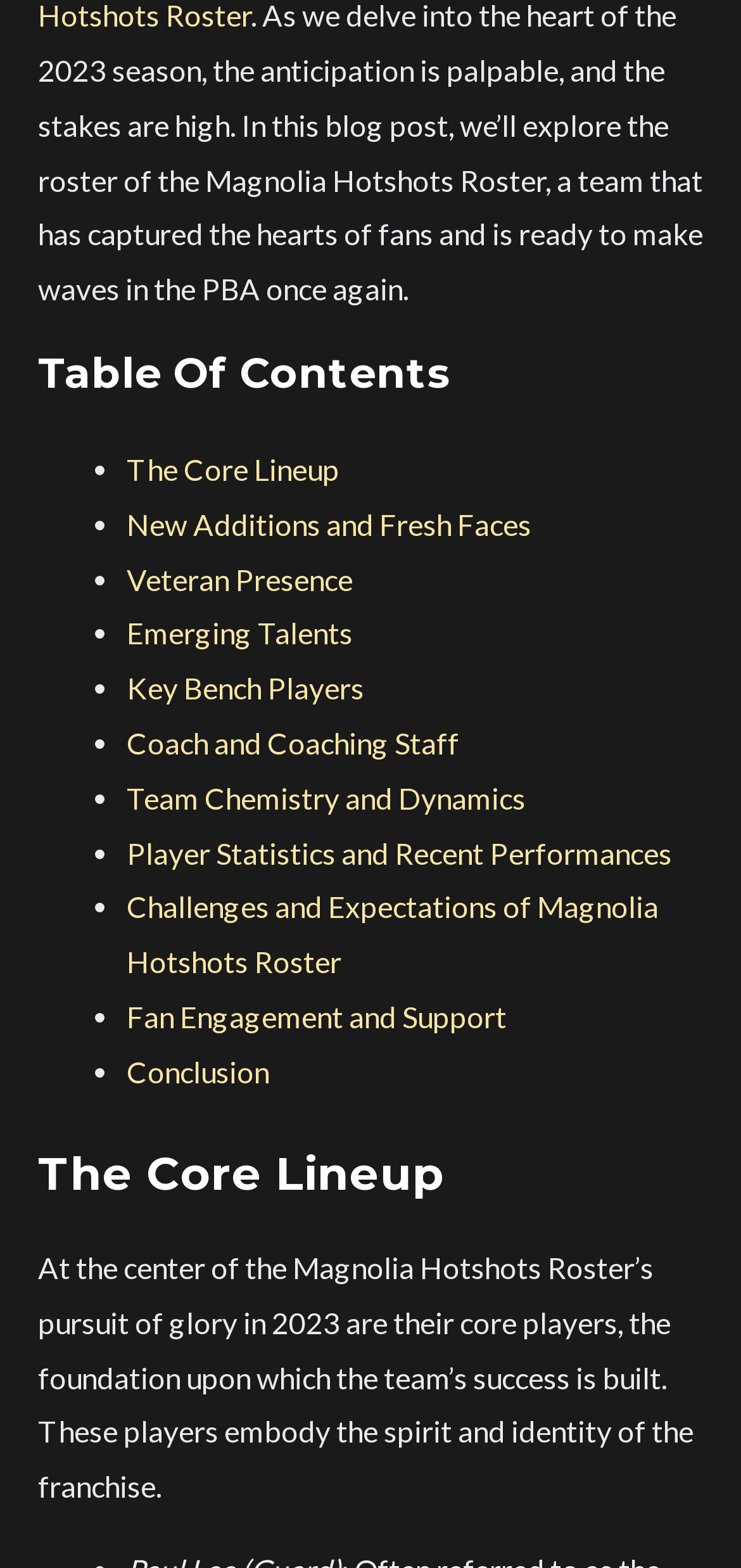Locate the bounding box coordinates of the clickable element to fulfill the following instruction: "Explore 'Emerging Talents'". Provide the coordinates as four float numbers between 0 and 1 in the format [left, top, right, bottom].

[0.171, 0.393, 0.476, 0.415]